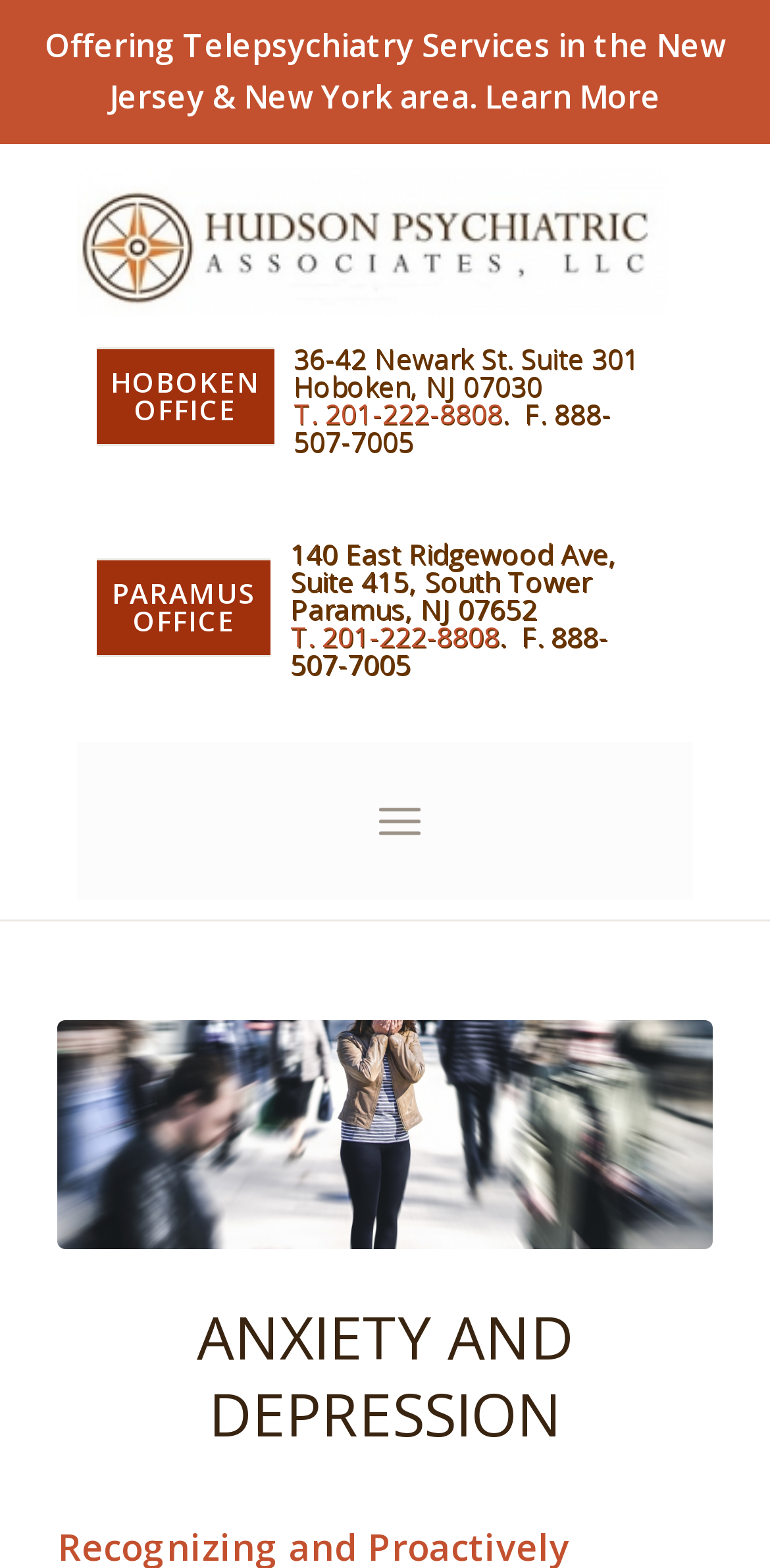Use a single word or phrase to answer the question:
What is the topic of the webpage?

Anxiety and Depression